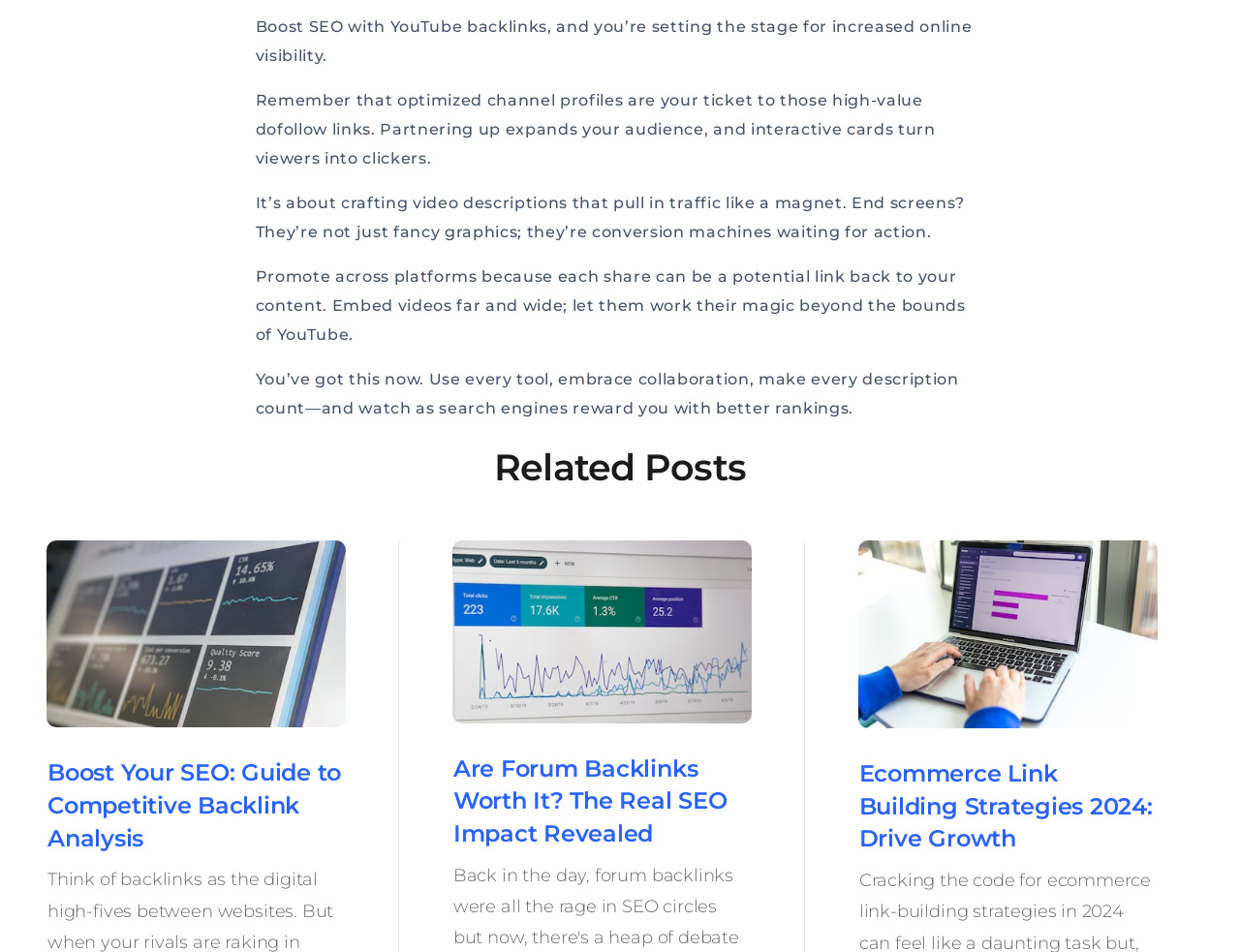What is recommended to promote across?
Look at the image and provide a detailed response to the question.

The webpage suggests promoting across platforms because each share can be a potential link back to your content, and embedding videos far and wide can make them work their magic beyond the bounds of YouTube.